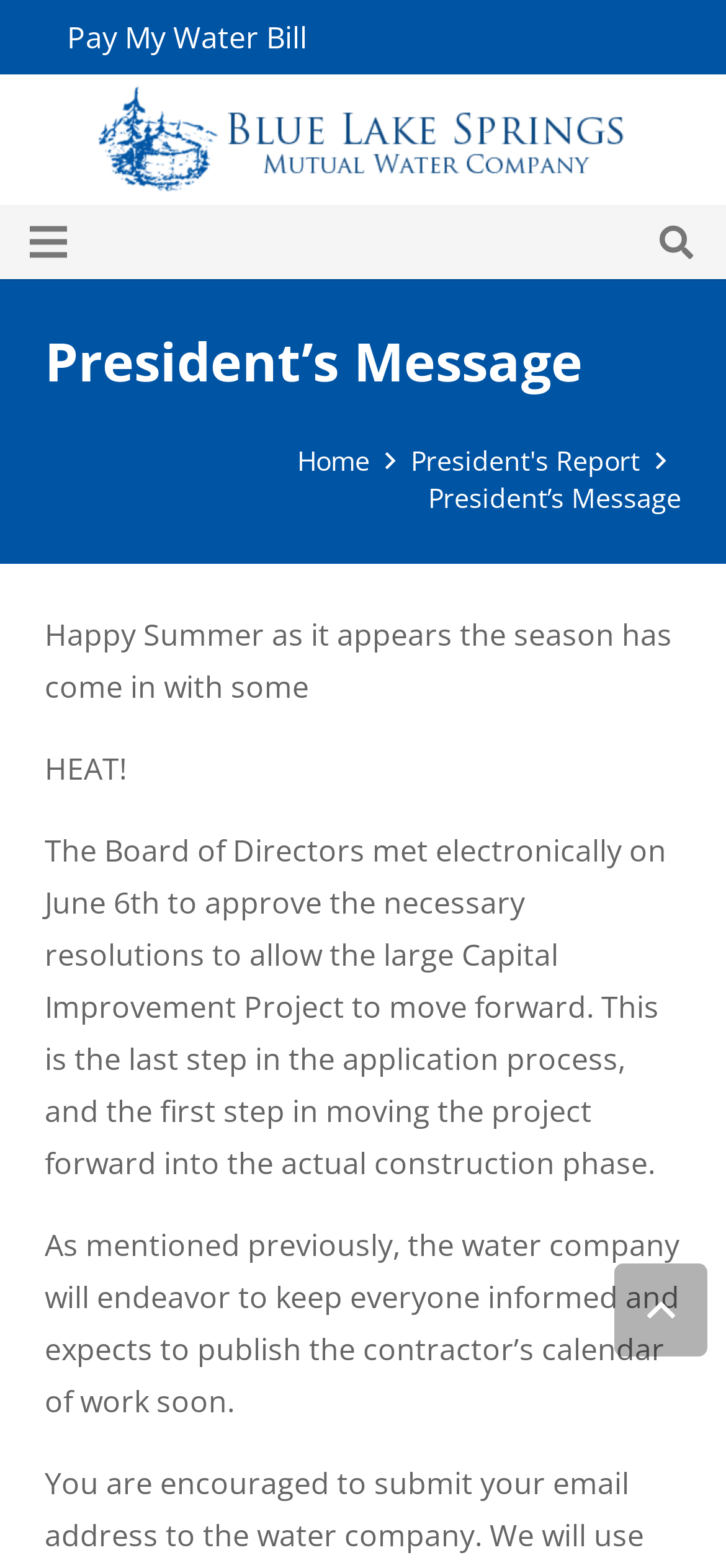What is the current season mentioned in the president's message?
Relying on the image, give a concise answer in one word or a brief phrase.

Summer